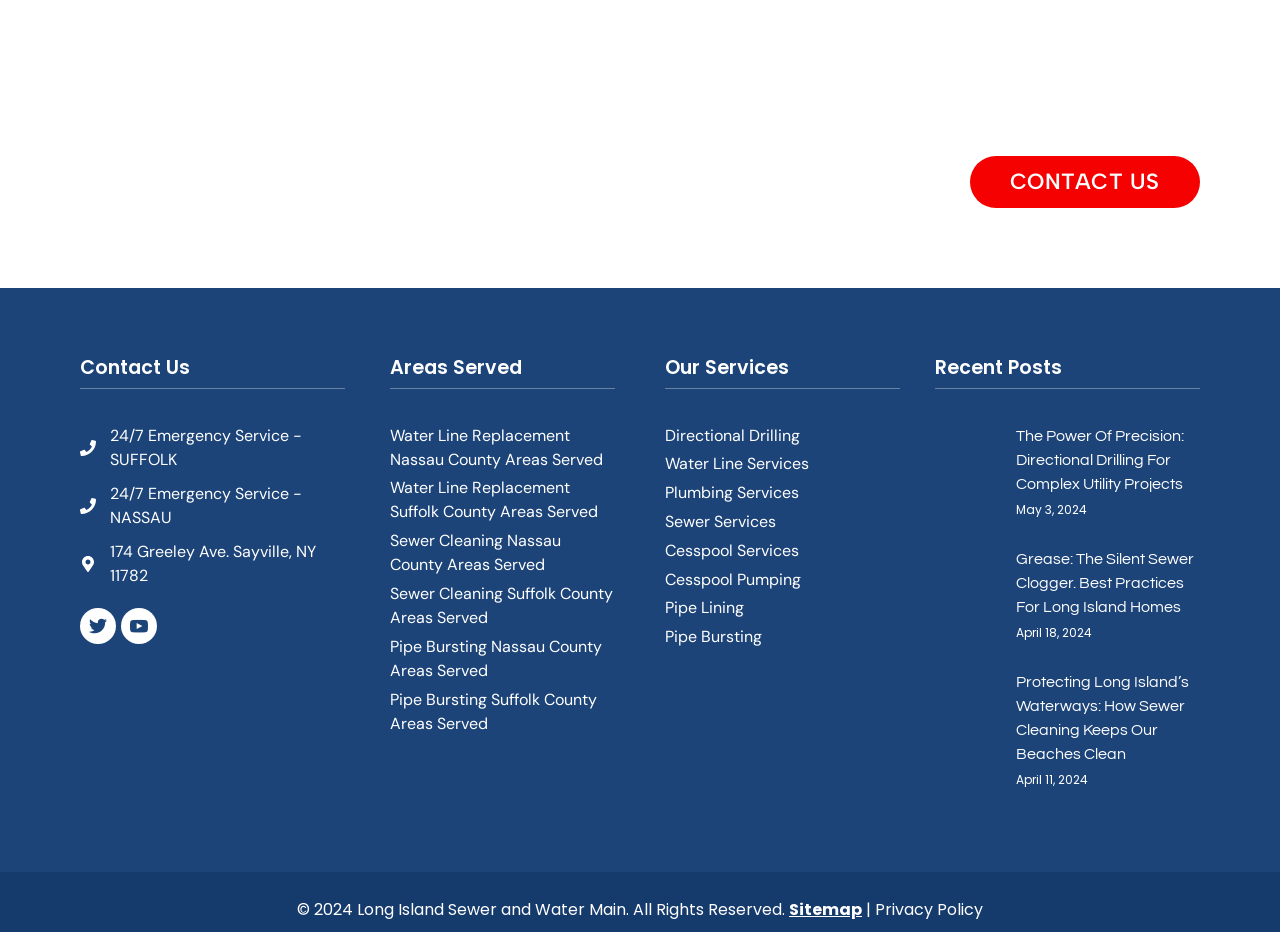Respond with a single word or phrase to the following question:
What is the address of the company?

174 Greeley Ave. Sayville, NY 11782